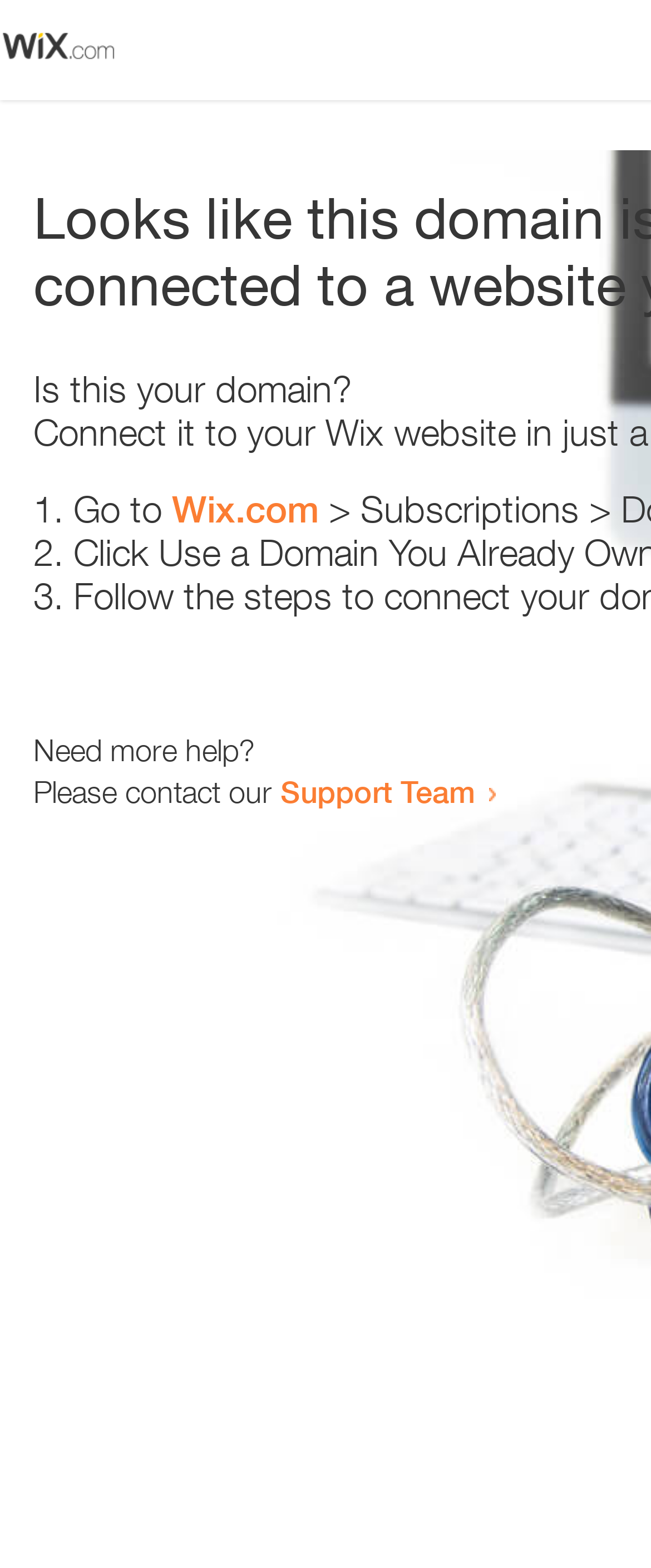Determine the bounding box coordinates of the UI element that matches the following description: "Create a Matomo Application". The coordinates should be four float numbers between 0 and 1 in the format [left, top, right, bottom].

None